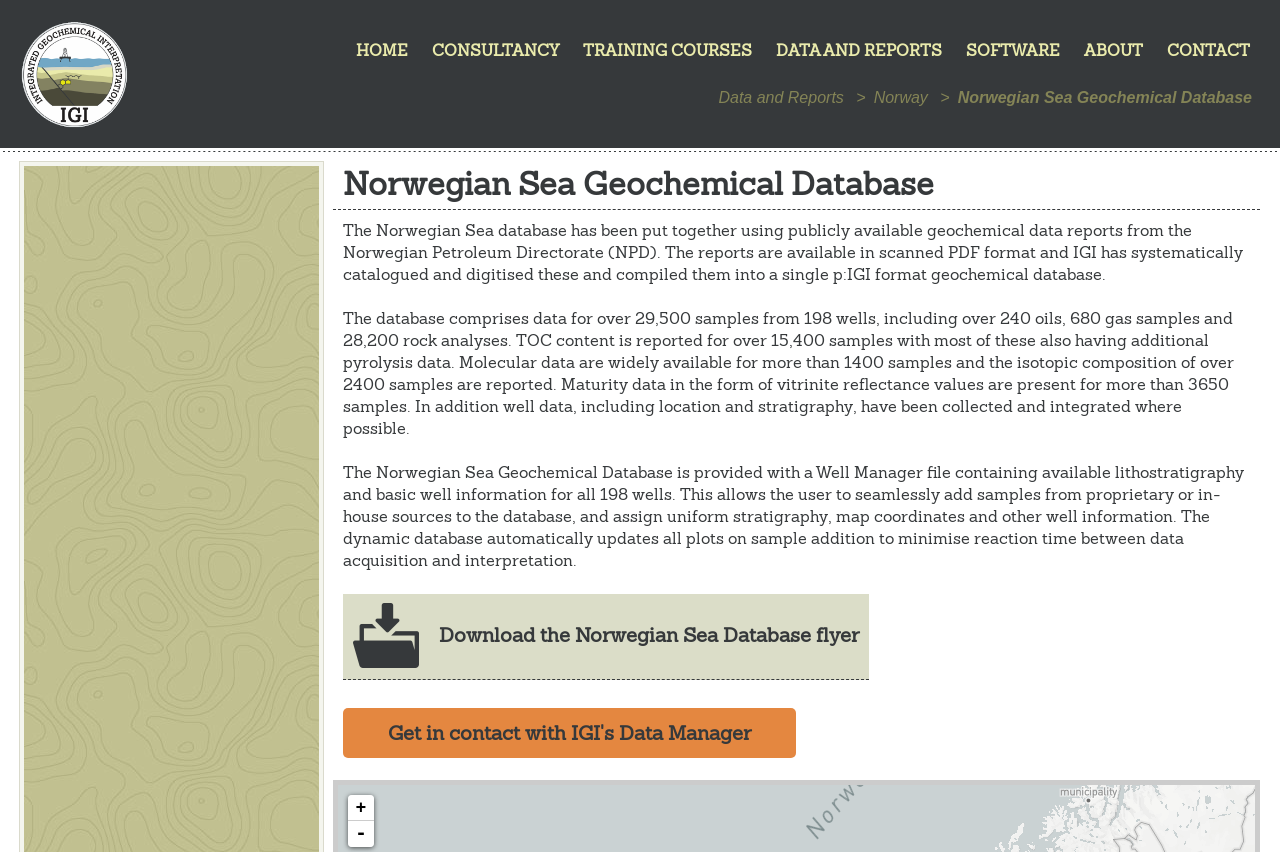What is the source of the geochemical data reports?
Look at the image and answer with only one word or phrase.

Norwegian Petroleum Directorate